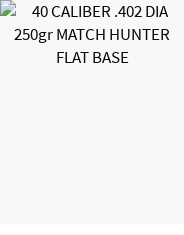Give a thorough description of the image, including any visible elements and their relationships.

This image features the product titled "40 CALIBER .402 DIA 250gr MATCH HUNTER FLAT BASE." It showcases a high-performance bullet designed for precision shooting, ideal for match hunters and enthusiasts. The bullet is characterized by its .402 caliber diameter and weighs 250 grains, specifically crafted for optimal performance in flat-base design. This product is currently marked as sold out, indicating its popularity and demand among shooting sports participants. The layout suggests that it is part of a collection of related products, showcasing the brand's commitment to quality and excellence in ammunition.